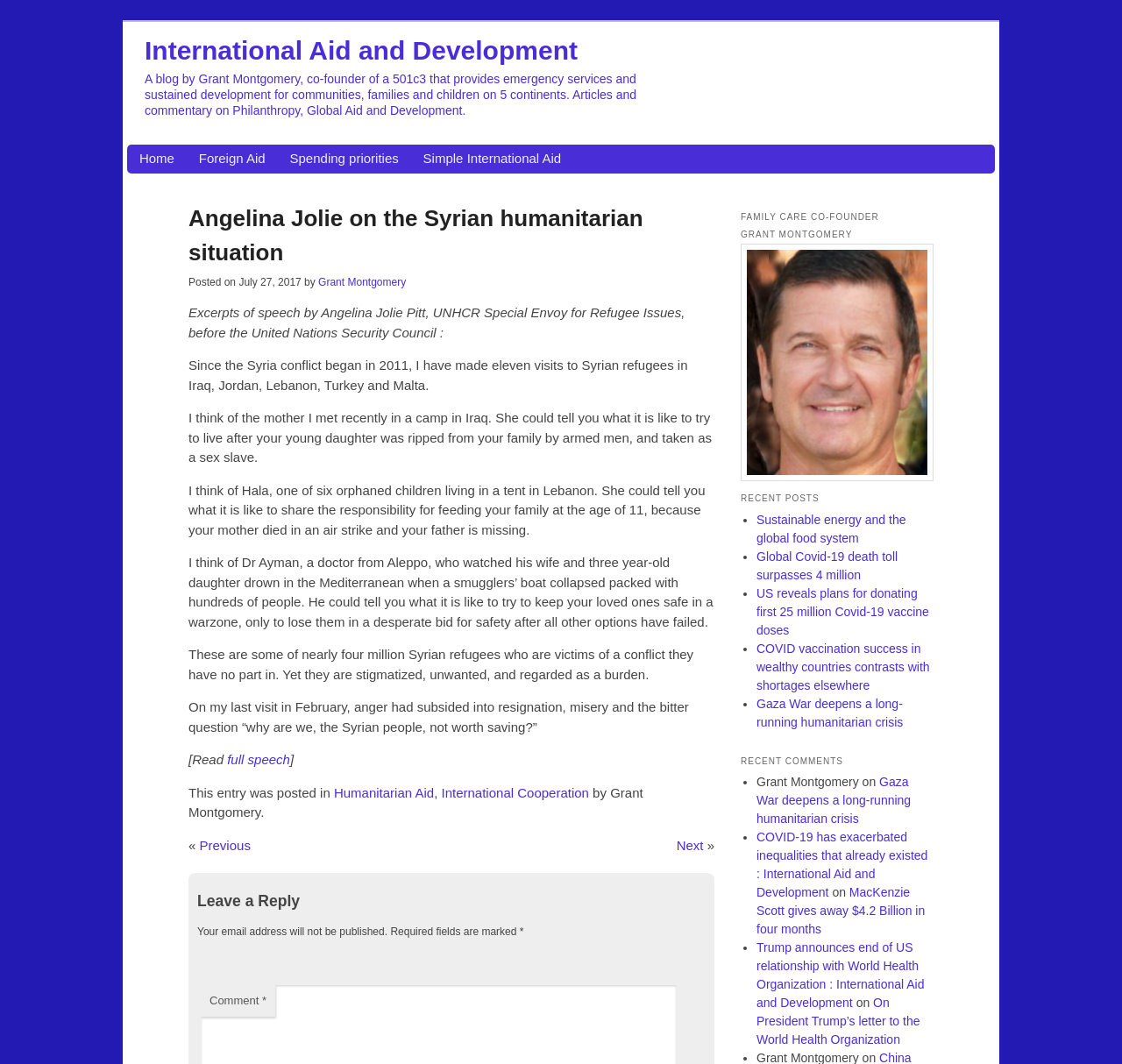Please provide a one-word or short phrase answer to the question:
What is the topic of the latest article?

Syrian humanitarian situation